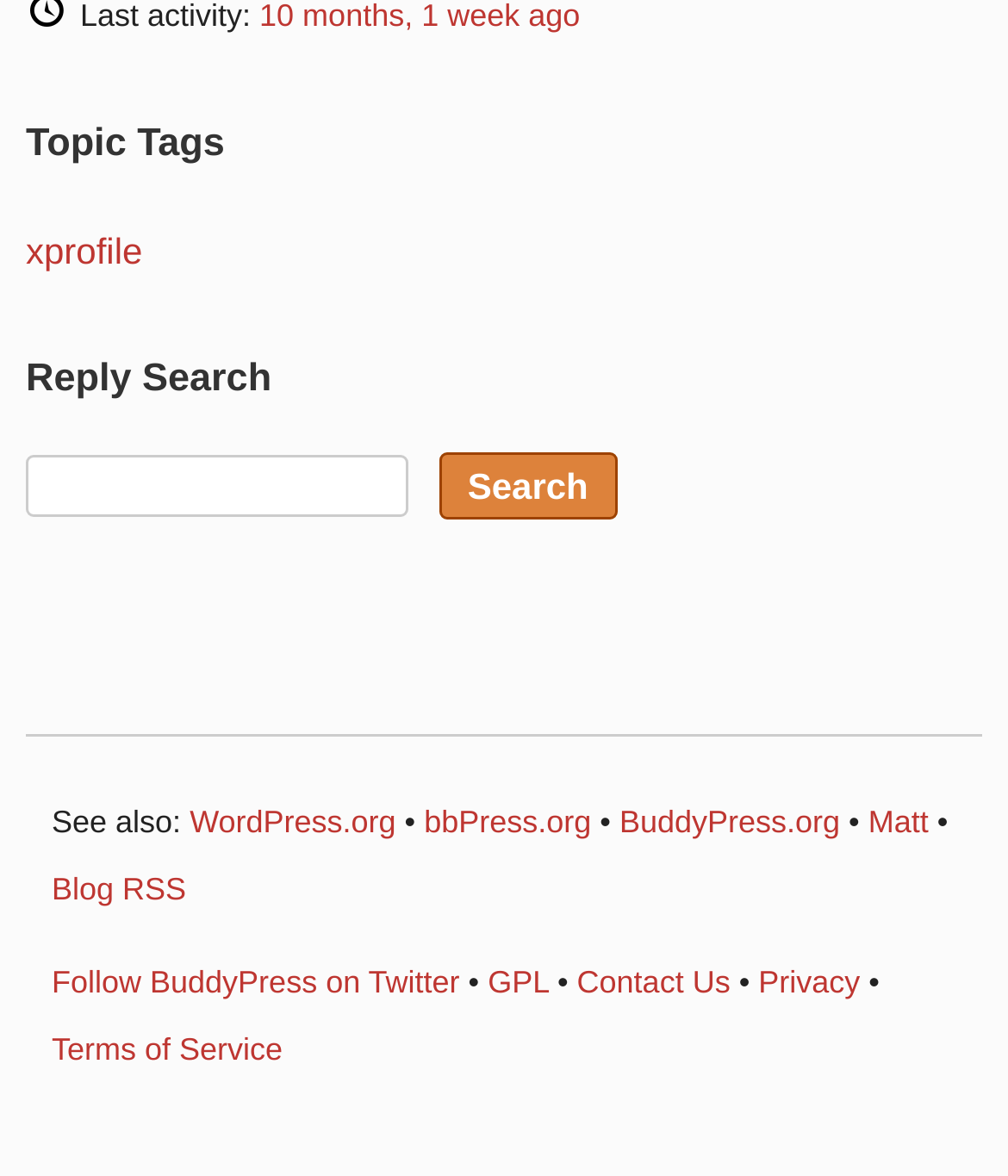What is the purpose of the textbox?
Please provide a single word or phrase in response based on the screenshot.

Search